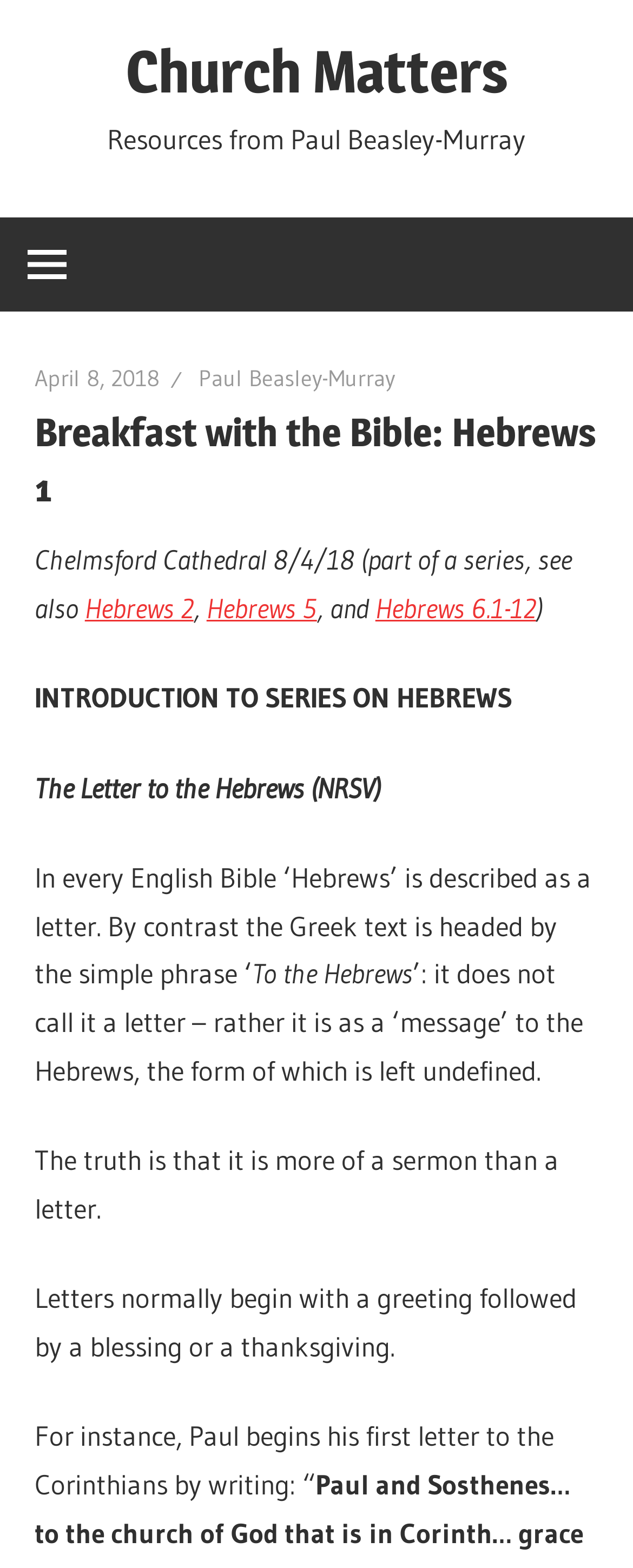What is the date of the sermon?
Please answer the question with as much detail as possible using the screenshot.

The date of the sermon is mentioned in the link 'April 8, 2018' which is located in the header section of the webpage.